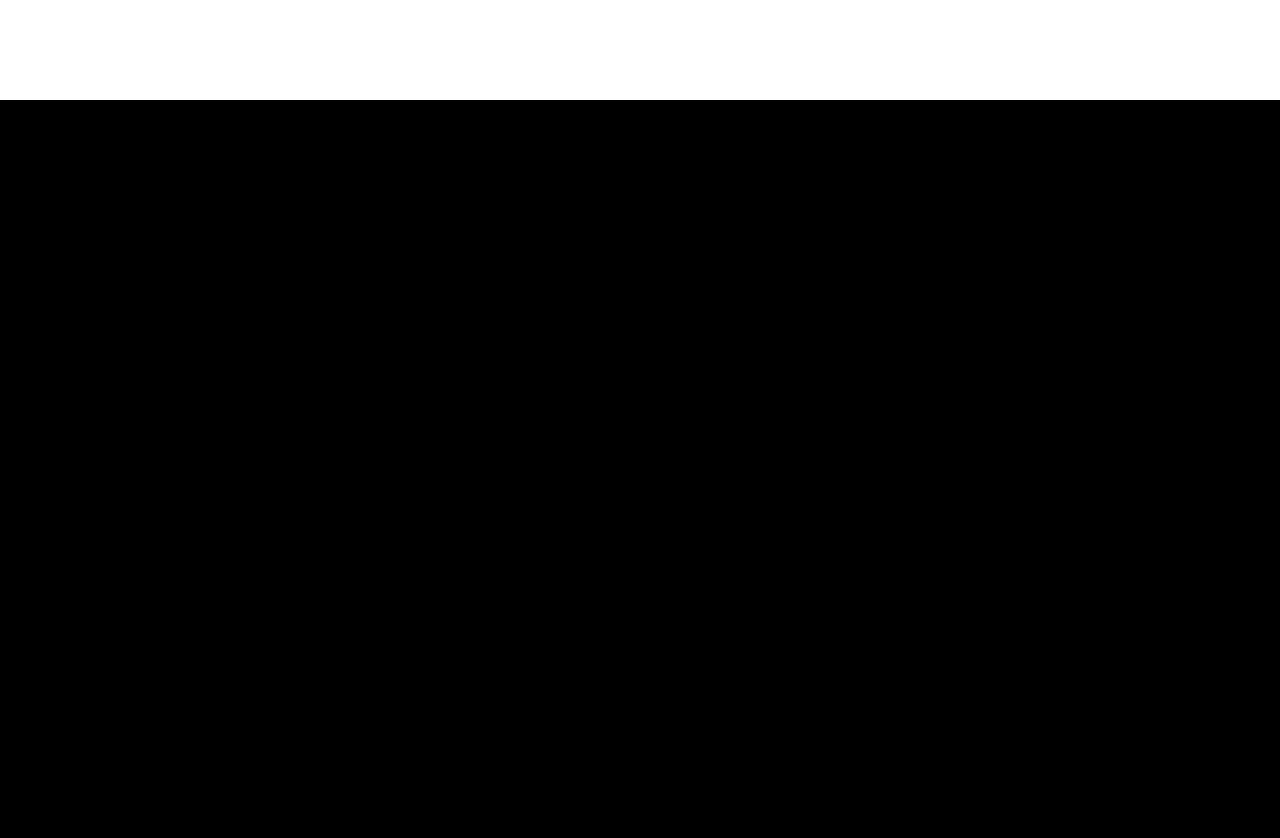Calculate the bounding box coordinates for the UI element based on the following description: "Owhyworks". Ensure the coordinates are four float numbers between 0 and 1, i.e., [left, top, right, bottom].

[0.332, 0.033, 0.457, 0.087]